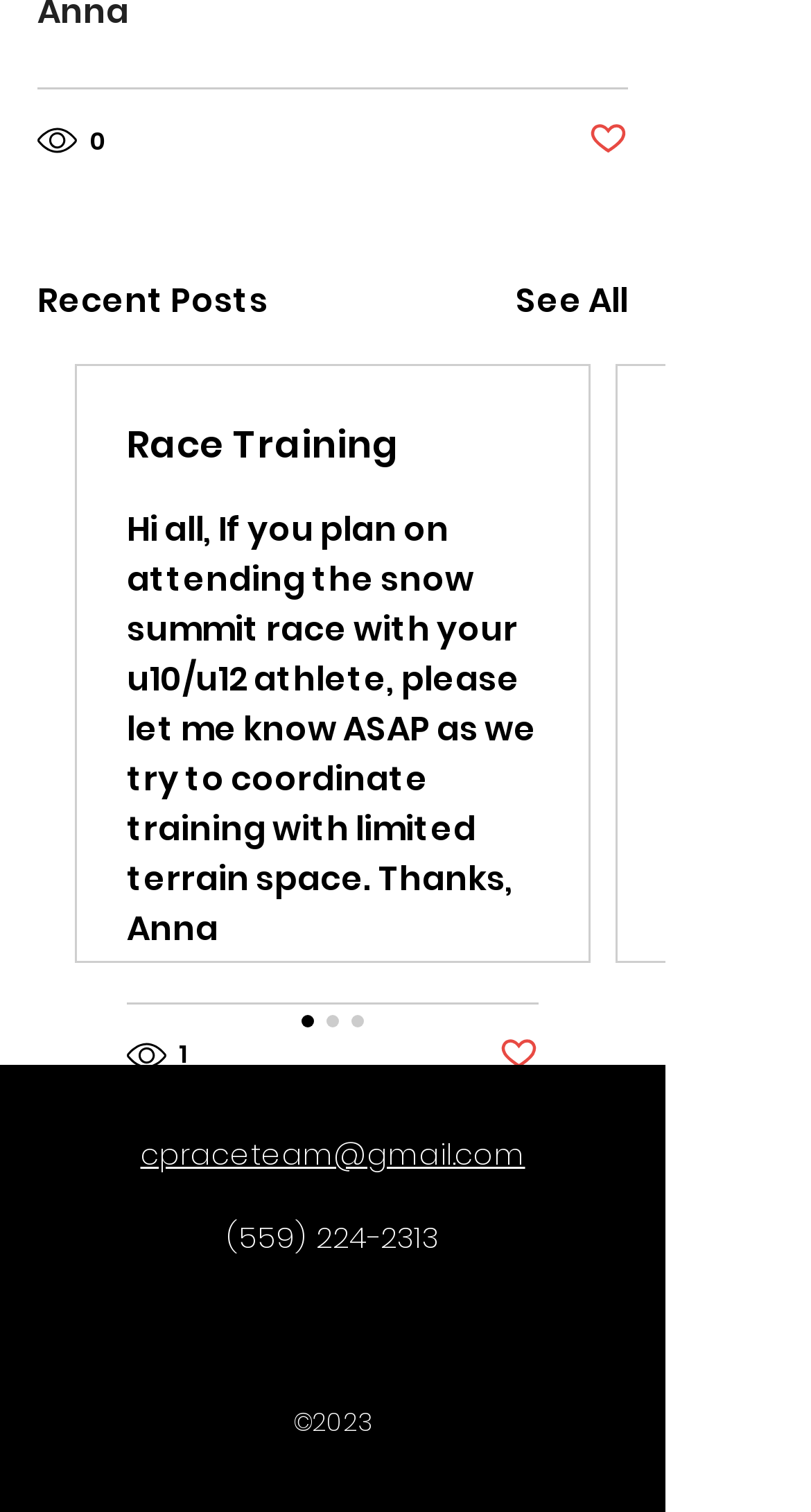What is the contact email address?
Using the visual information, reply with a single word or short phrase.

cpraceteam@gmail.com